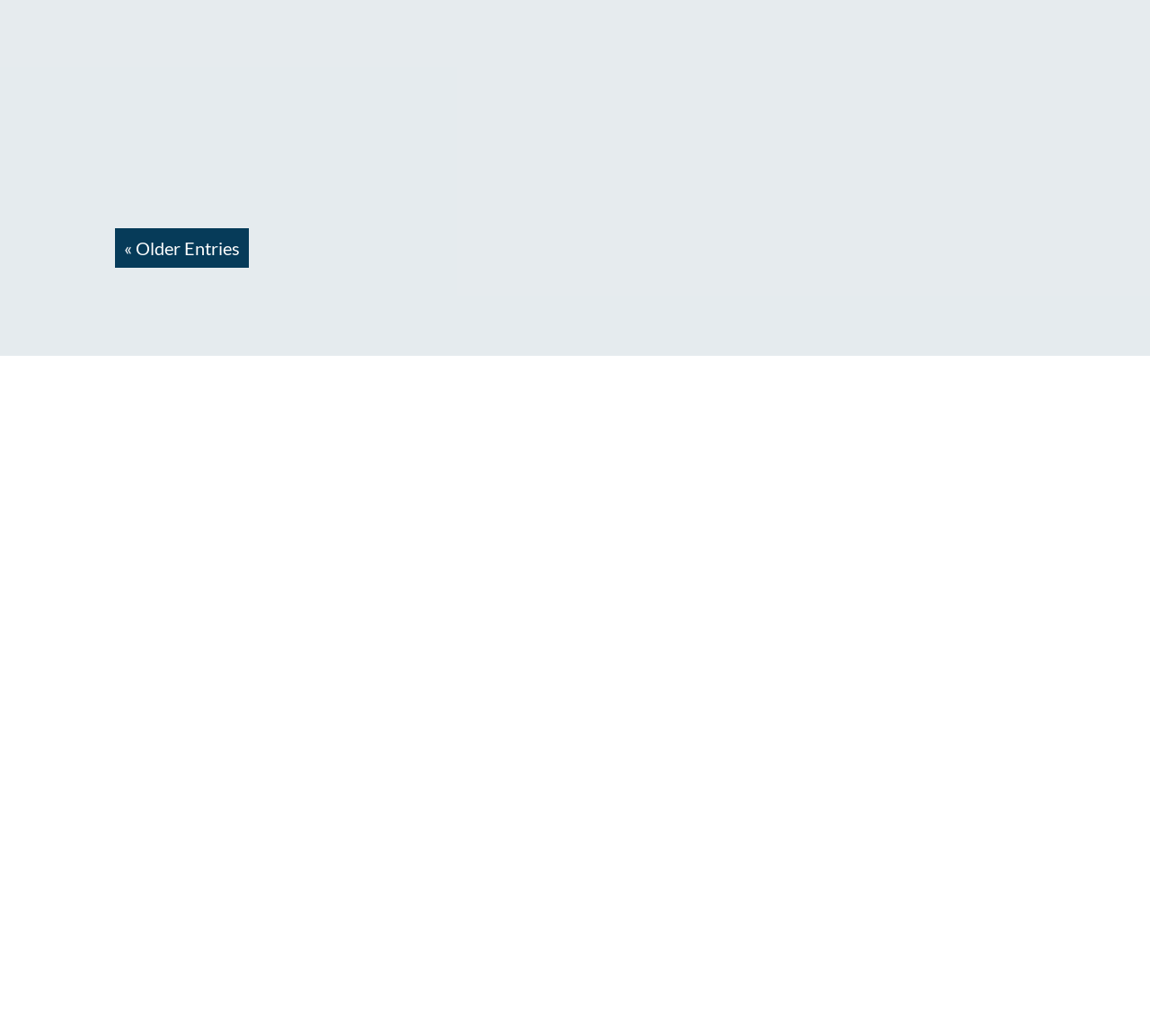What are the office hours on weekends?
Examine the screenshot and reply with a single word or phrase.

8am - 4pm